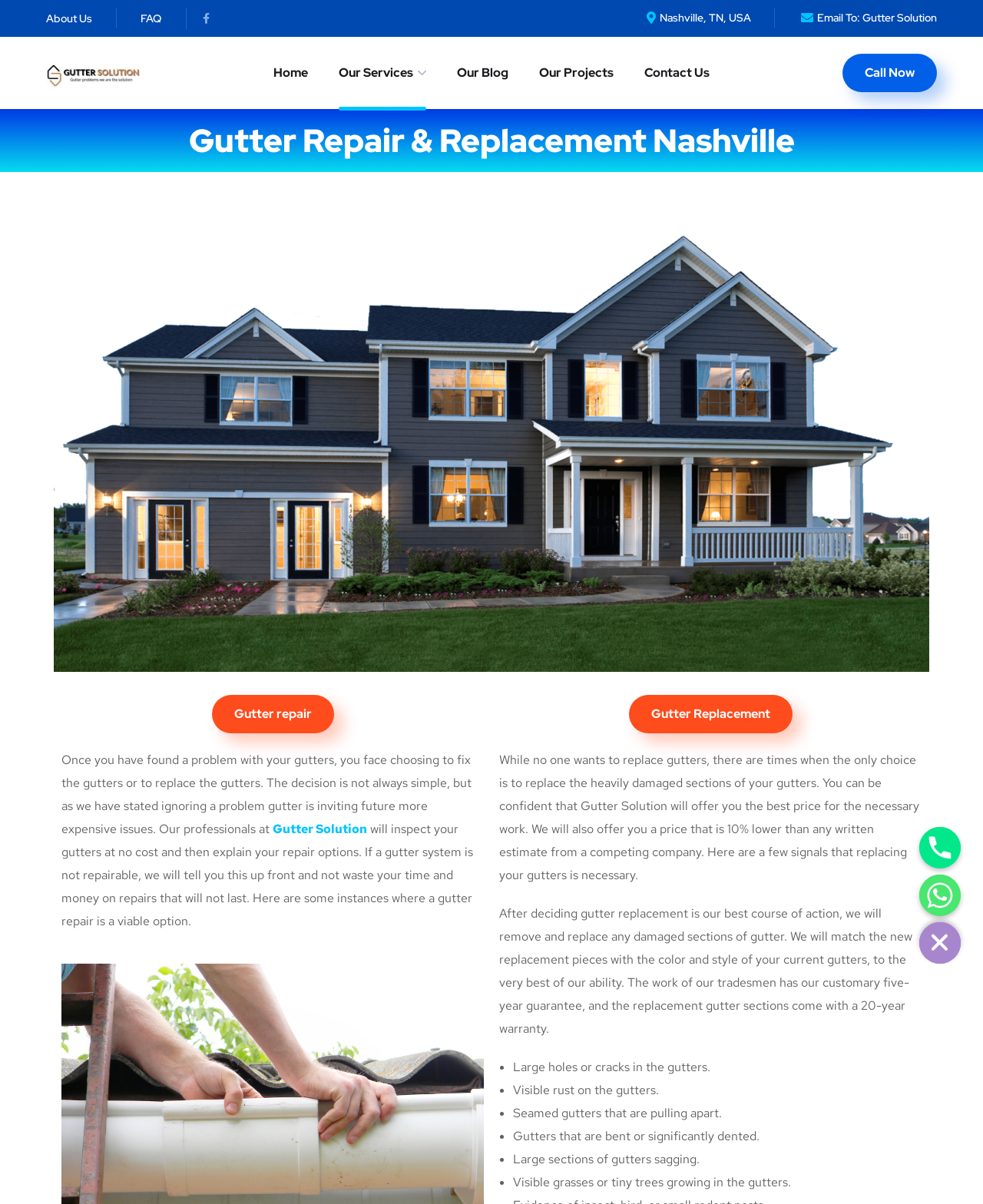What is the guarantee period for the work of the tradesmen?
Deliver a detailed and extensive answer to the question.

The guarantee period for the work of the tradesmen can be found in the paragraph that describes the gutter replacement process. It states that 'The work of our tradesmen has our customary five-year guarantee'.